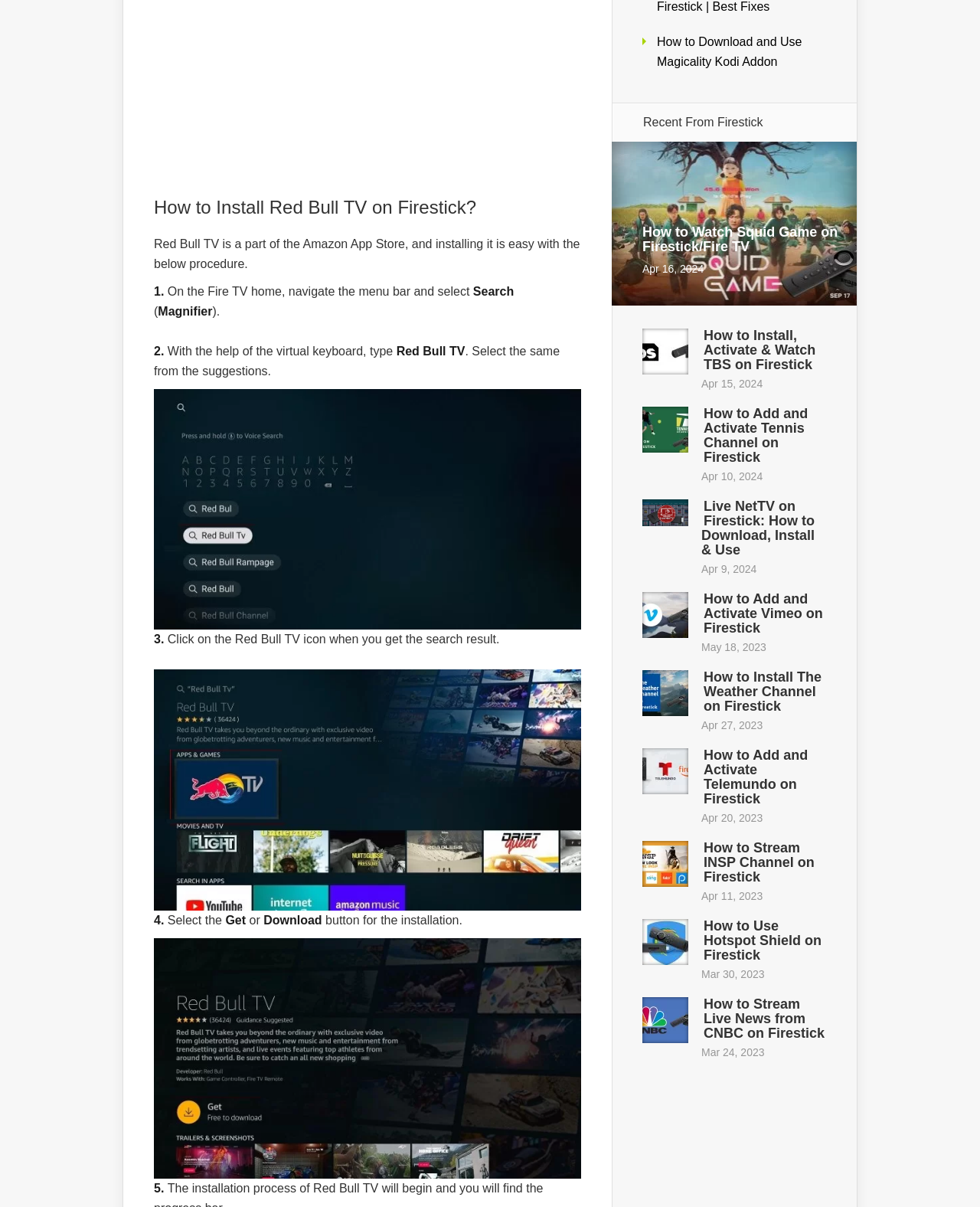Based on the image, please respond to the question with as much detail as possible:
What is the date of the article about Live NetTV on Firestick?

The article about Live NetTV on Firestick: How to Download, Install & Use is dated Apr 9, 2024, as indicated in the Recent From Firestick section.